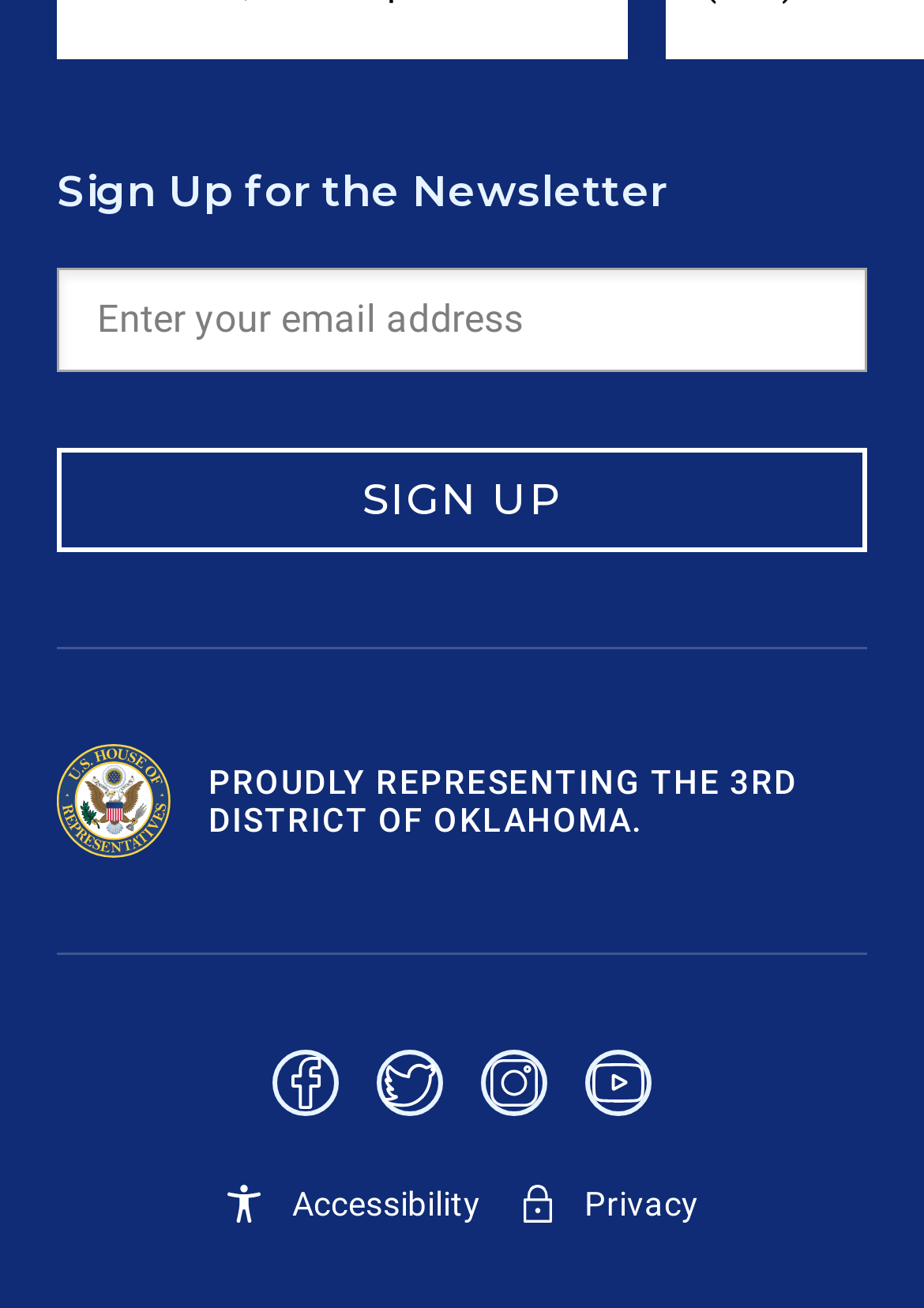Please determine the bounding box coordinates of the element's region to click in order to carry out the following instruction: "Enter email address". The coordinates should be four float numbers between 0 and 1, i.e., [left, top, right, bottom].

[0.105, 0.216, 0.895, 0.274]